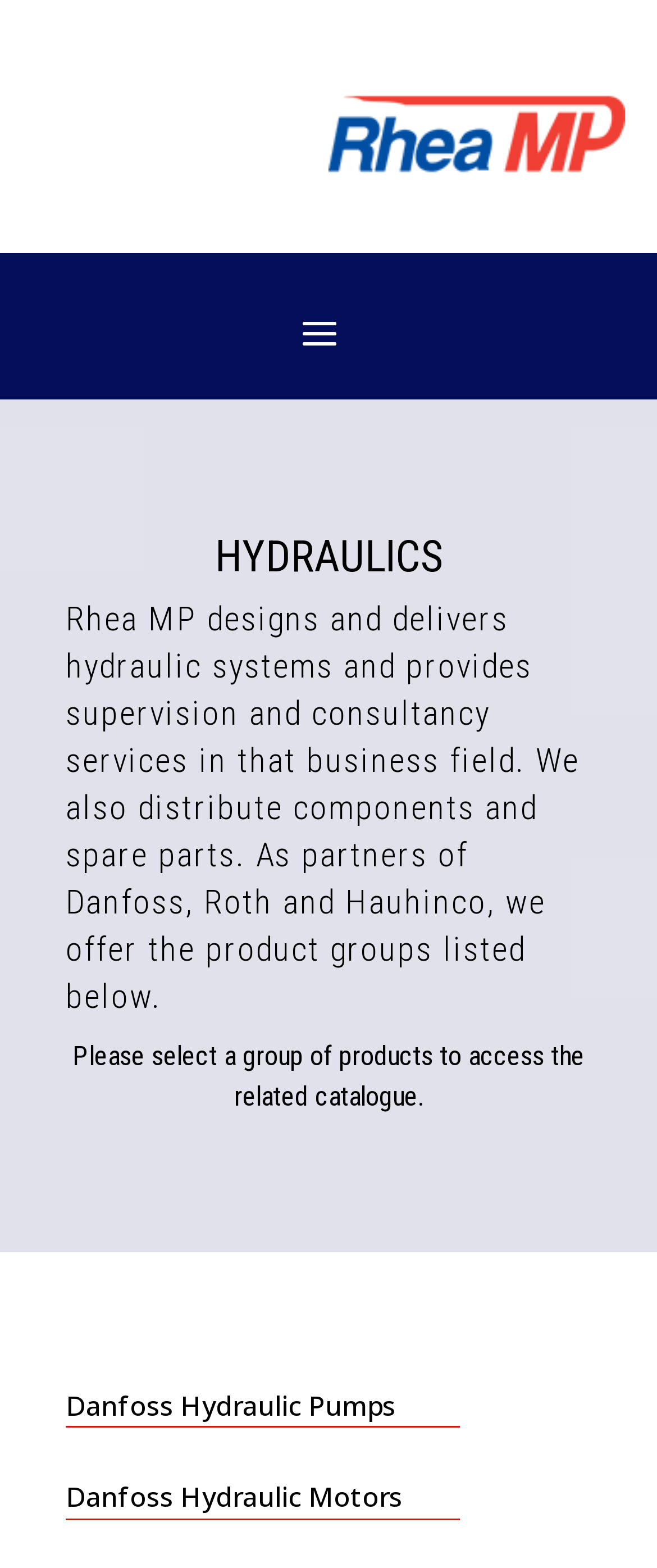Give a short answer using one word or phrase for the question:
What type of services does Rhea MP provide?

Supervision and consultancy services